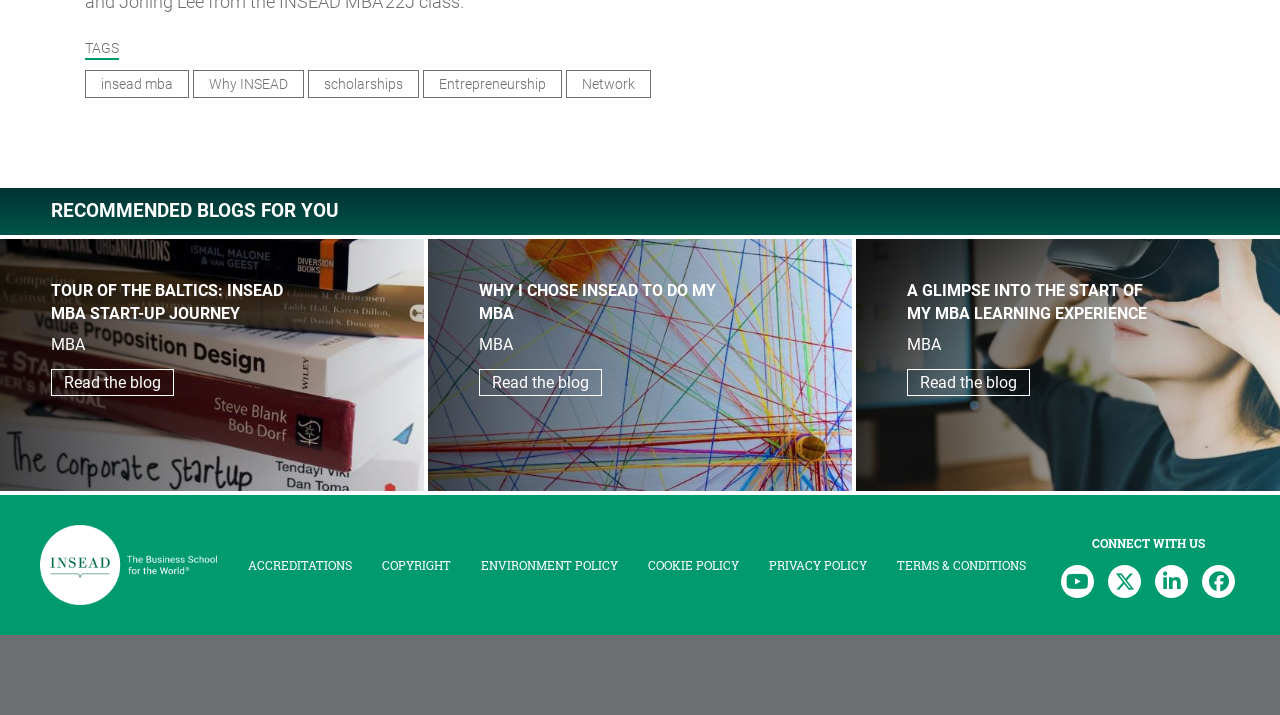Identify the bounding box coordinates of the specific part of the webpage to click to complete this instruction: "Connect with INSEAD on social media".

[0.833, 0.794, 0.851, 0.834]